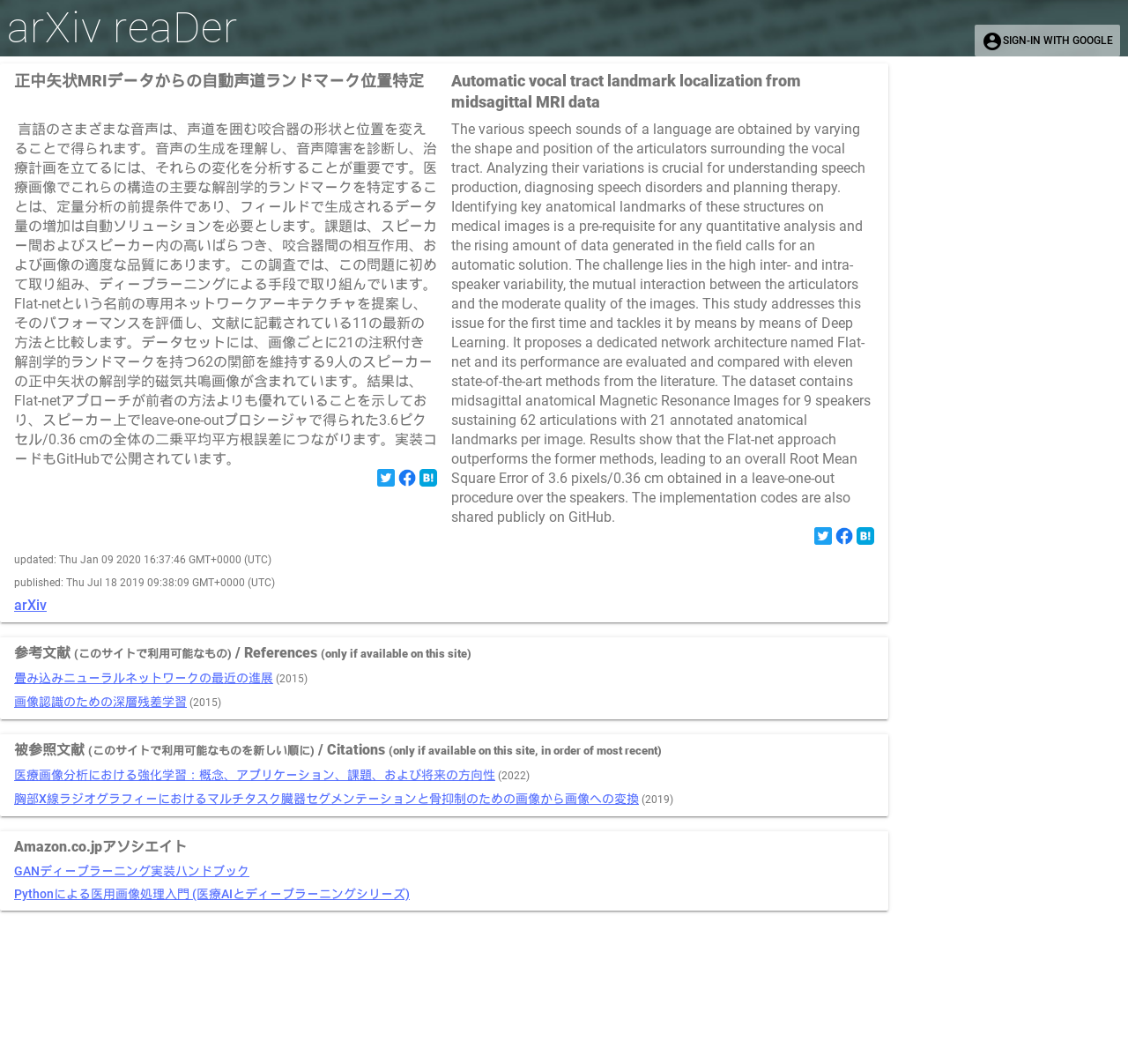Identify the bounding box coordinates of the section that should be clicked to achieve the task described: "Read the article on arXiv".

[0.006, 0.007, 0.211, 0.046]